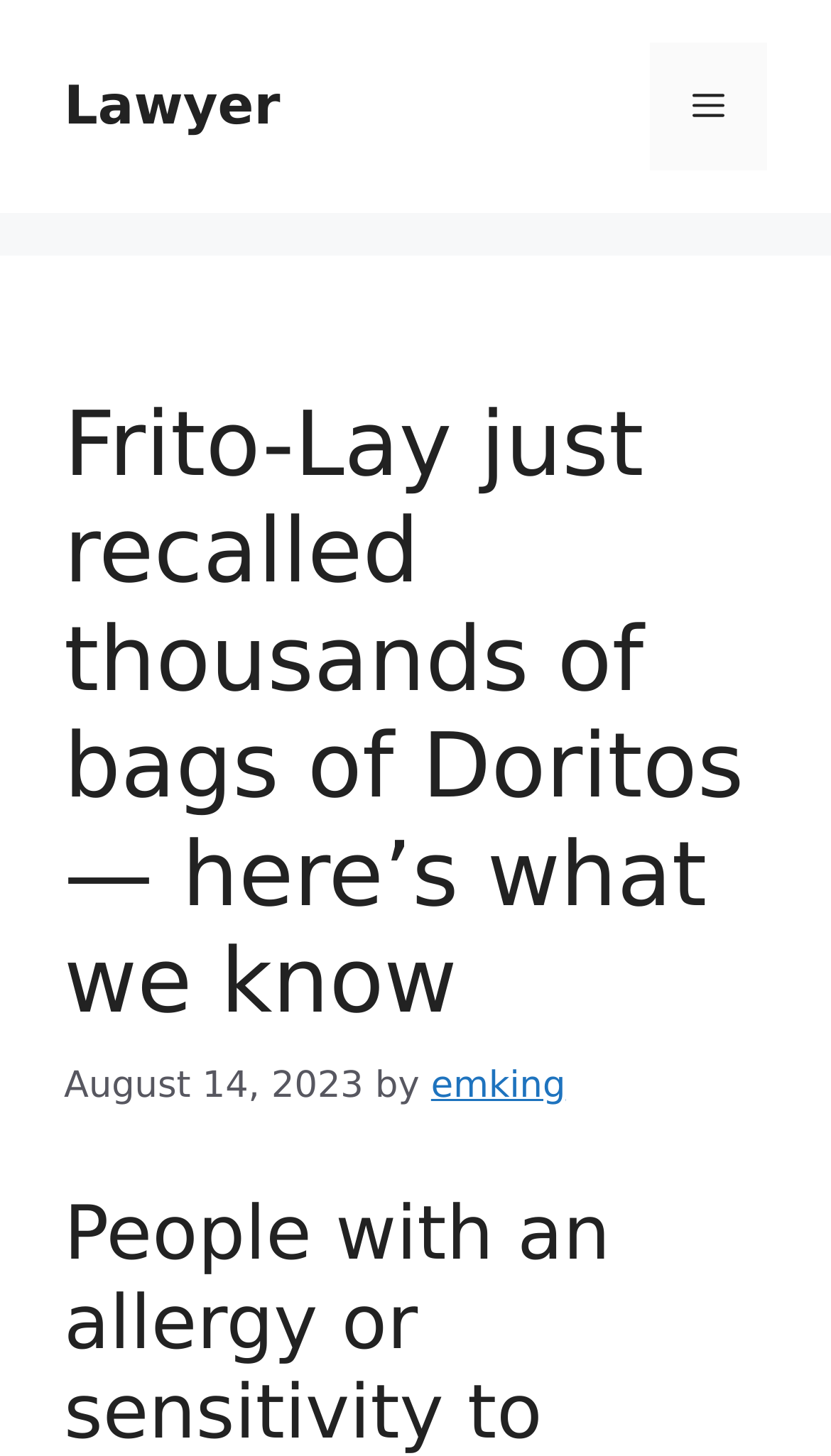Examine the image carefully and respond to the question with a detailed answer: 
Is the menu expanded?

The menu button is located in the navigation section of the webpage, and its 'expanded' property is set to 'False', indicating that the menu is not currently expanded.